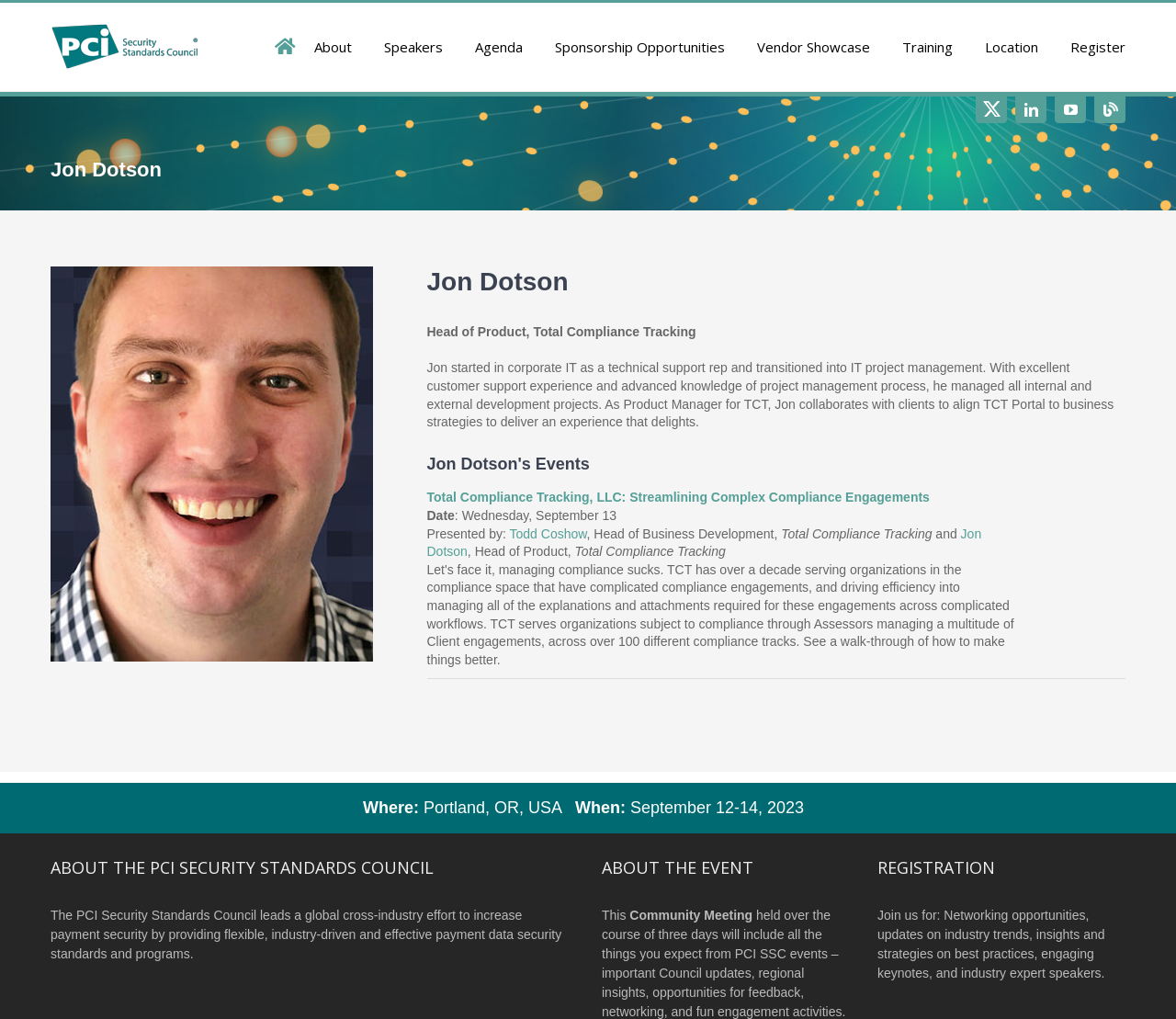Determine the bounding box coordinates of the area to click in order to meet this instruction: "View Jon Dotson's profile picture".

[0.043, 0.261, 0.317, 0.649]